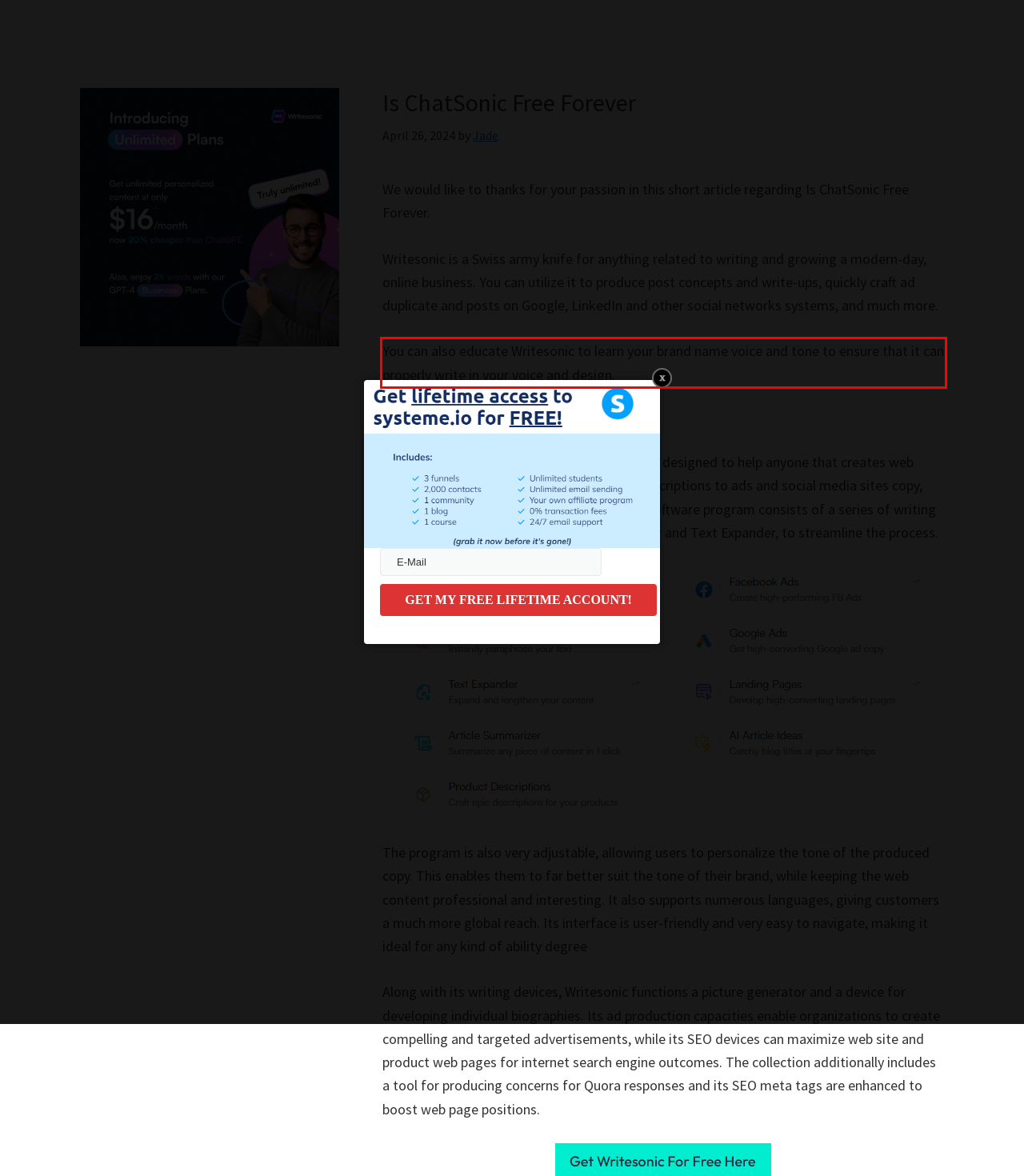Please extract the text content from the UI element enclosed by the red rectangle in the screenshot.

You can also educate Writesonic to learn your brand name voice and tone to ensure that it can properly write in your voice and design.